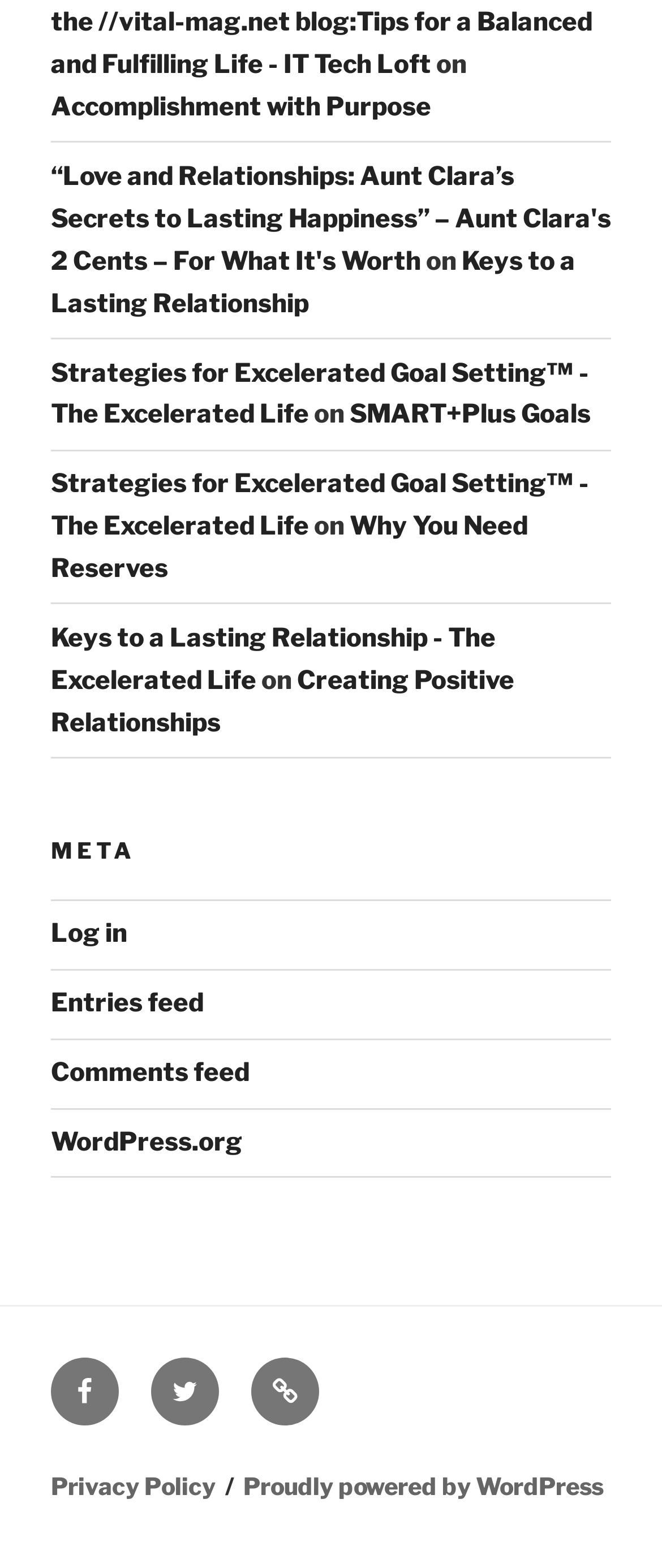What is the last link on the webpage?
Identify the answer in the screenshot and reply with a single word or phrase.

Proudly powered by WordPress